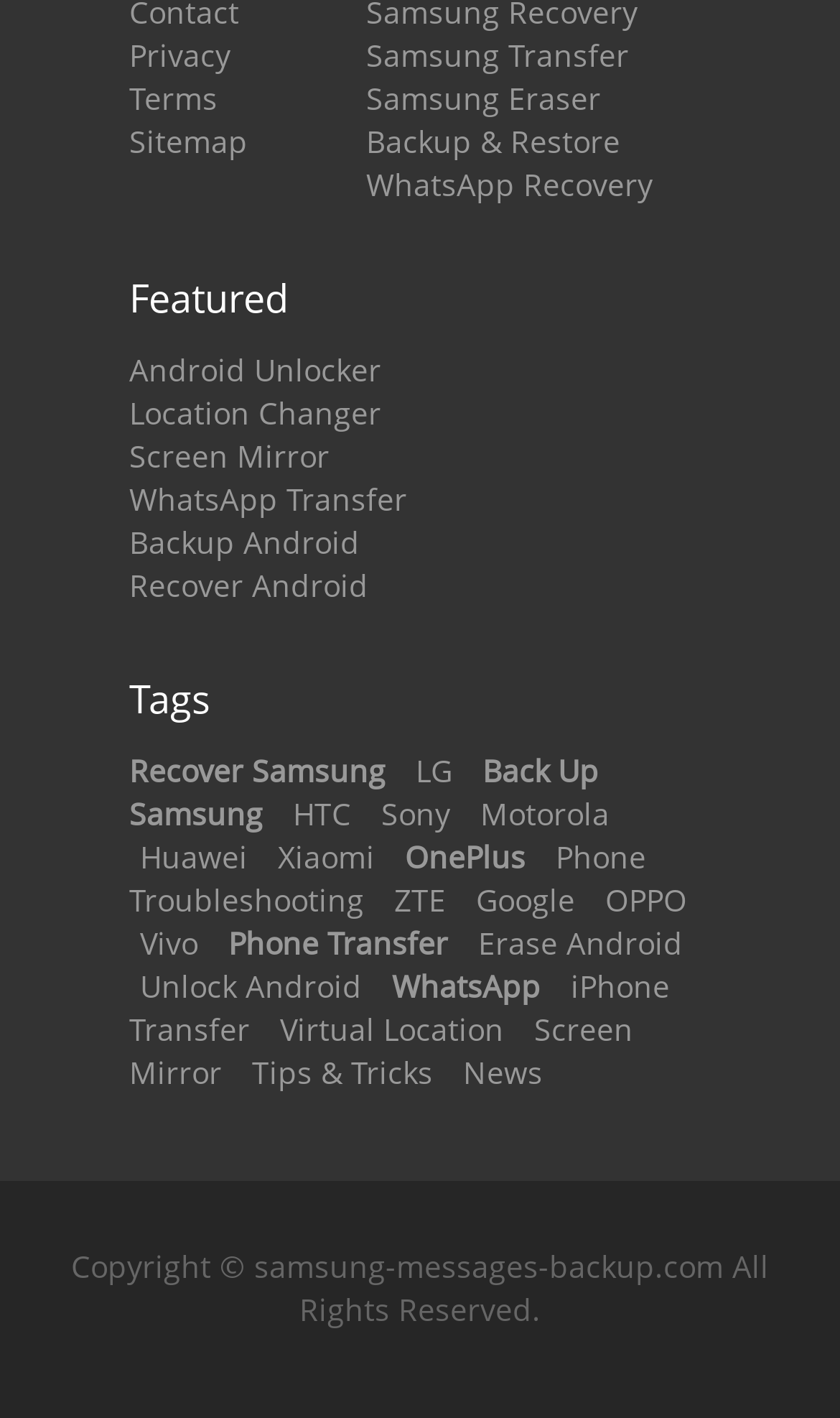Bounding box coordinates are specified in the format (top-left x, top-left y, bottom-right x, bottom-right y). All values are floating point numbers bounded between 0 and 1. Please provide the bounding box coordinate of the region this sentence describes: Tips & Tricks

[0.287, 0.741, 0.528, 0.77]